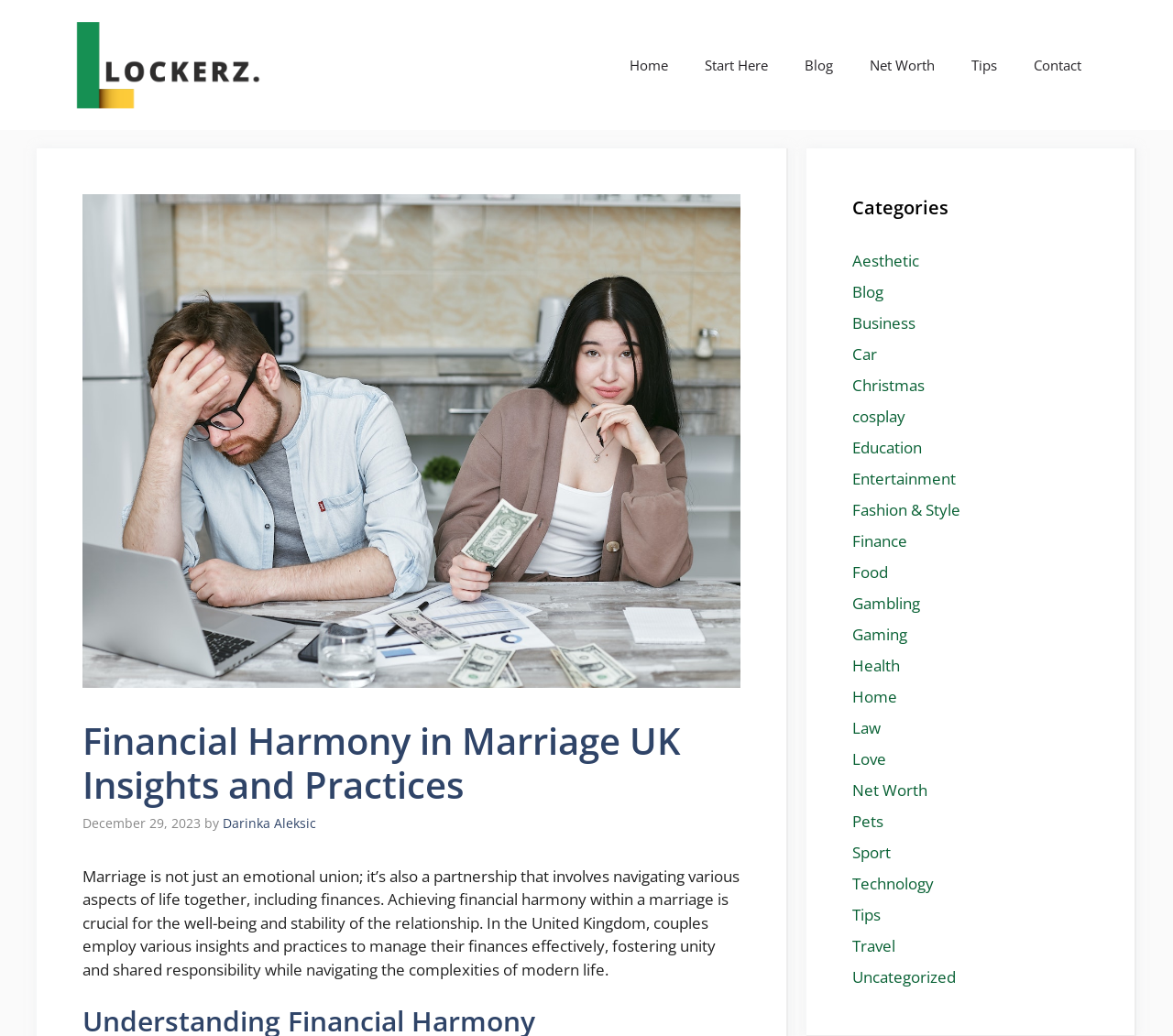Highlight the bounding box coordinates of the element that should be clicked to carry out the following instruction: "Read the article by Darinka Aleksic". The coordinates must be given as four float numbers ranging from 0 to 1, i.e., [left, top, right, bottom].

[0.19, 0.786, 0.27, 0.803]